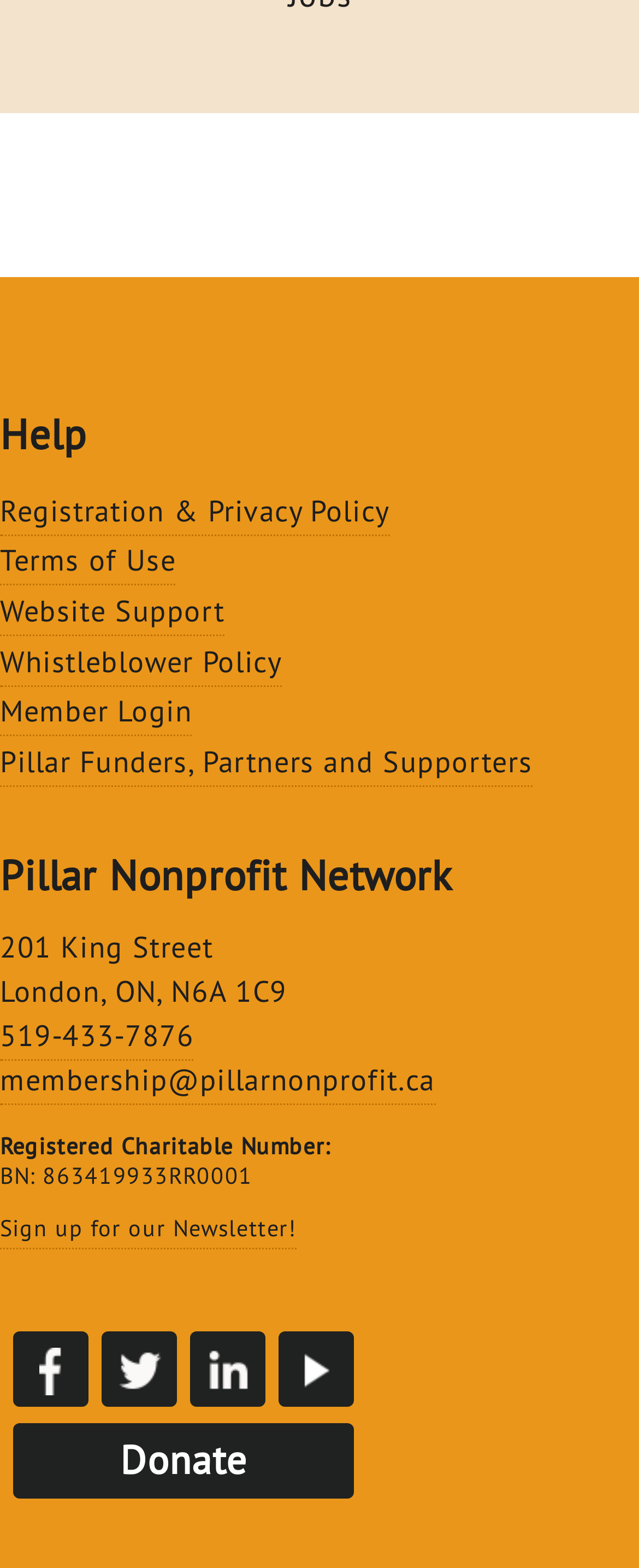Find the bounding box coordinates of the area that needs to be clicked in order to achieve the following instruction: "Pin on Pinterest". The coordinates should be specified as four float numbers between 0 and 1, i.e., [left, top, right, bottom].

None